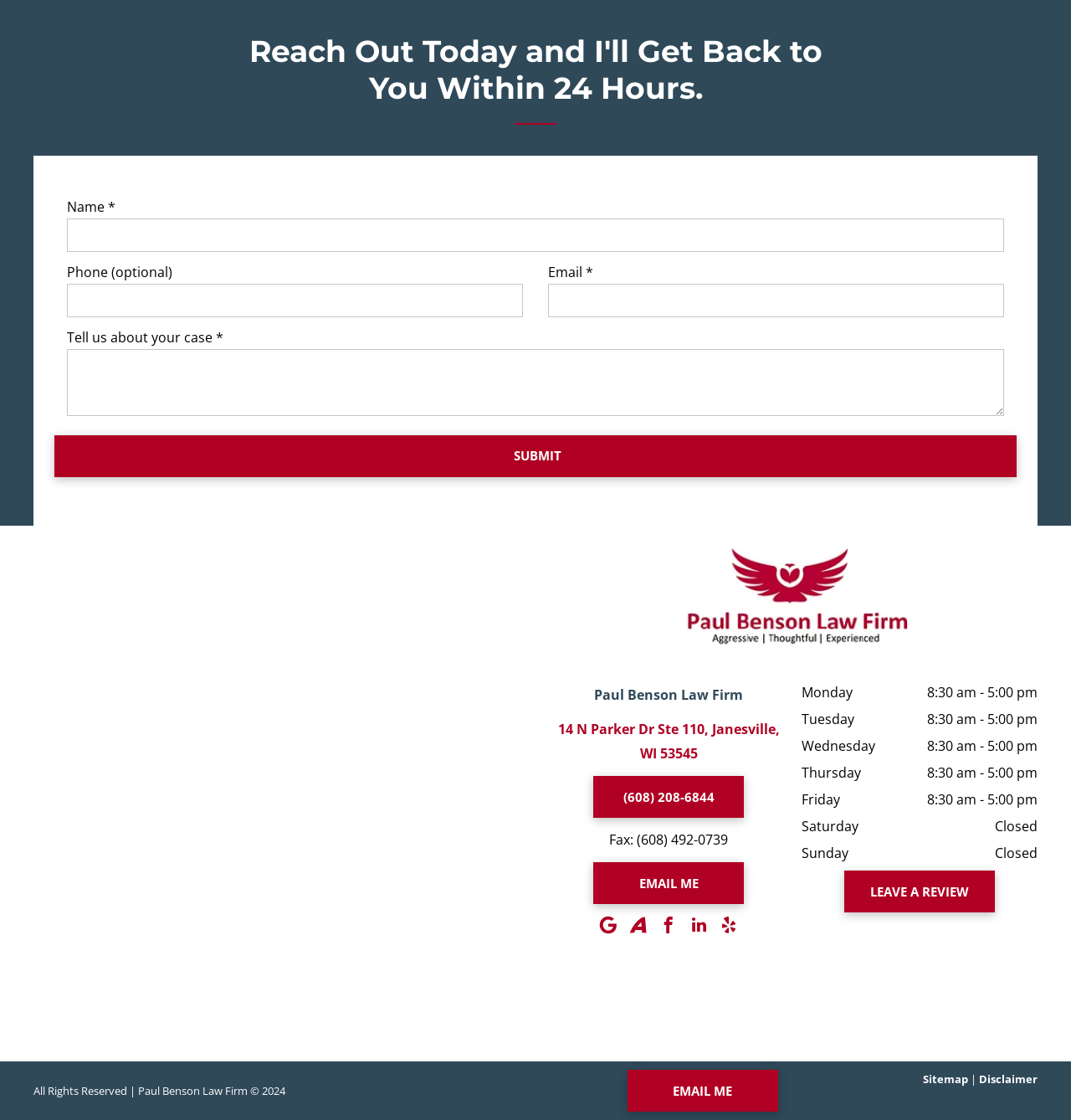What is the phone number of the law firm?
Look at the screenshot and give a one-word or phrase answer.

(608) 208-6844